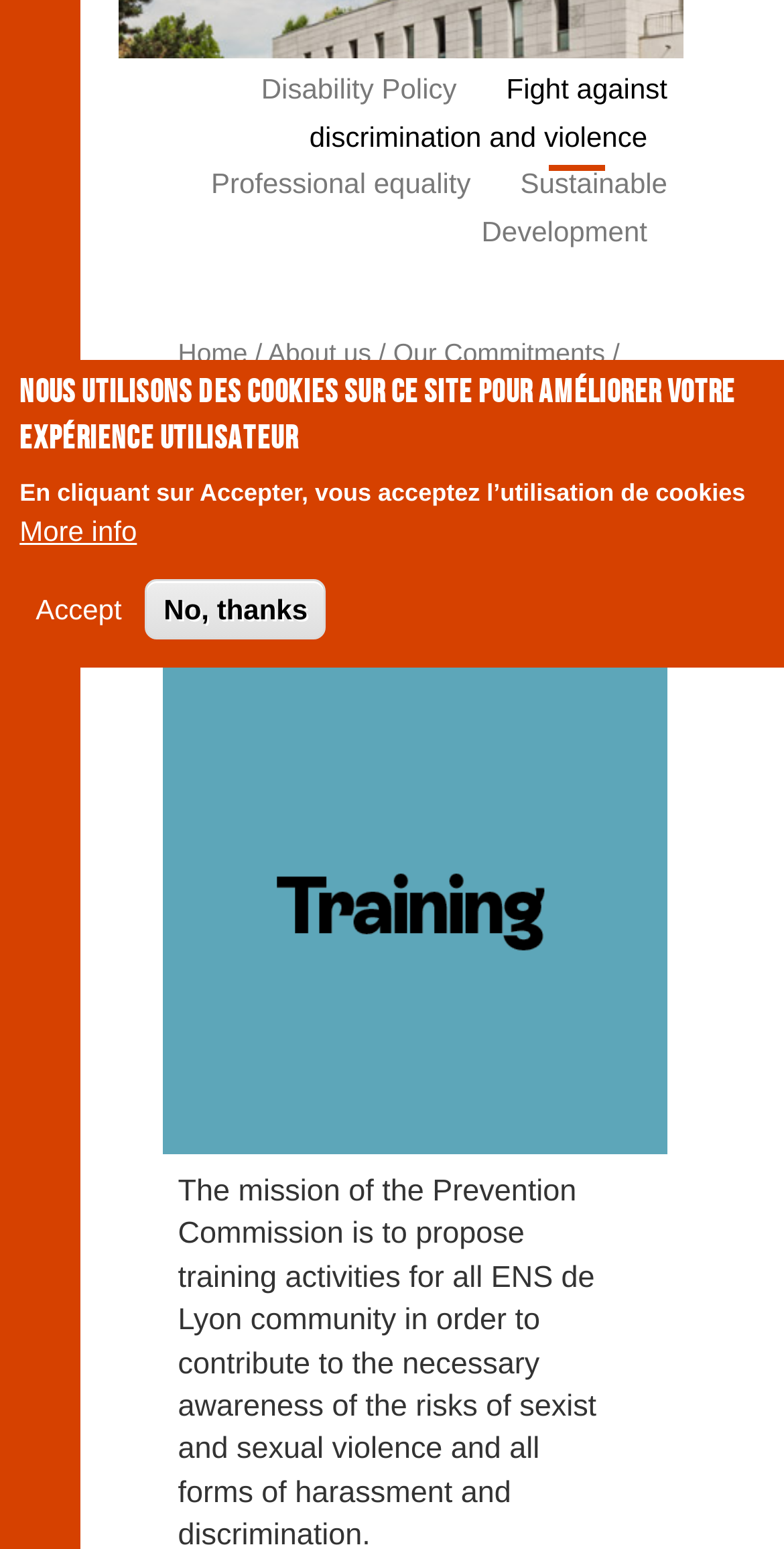Identify the bounding box coordinates for the UI element described as follows: About us. Use the format (top-left x, top-left y, bottom-right x, bottom-right y) and ensure all values are floating point numbers between 0 and 1.

[0.342, 0.218, 0.474, 0.238]